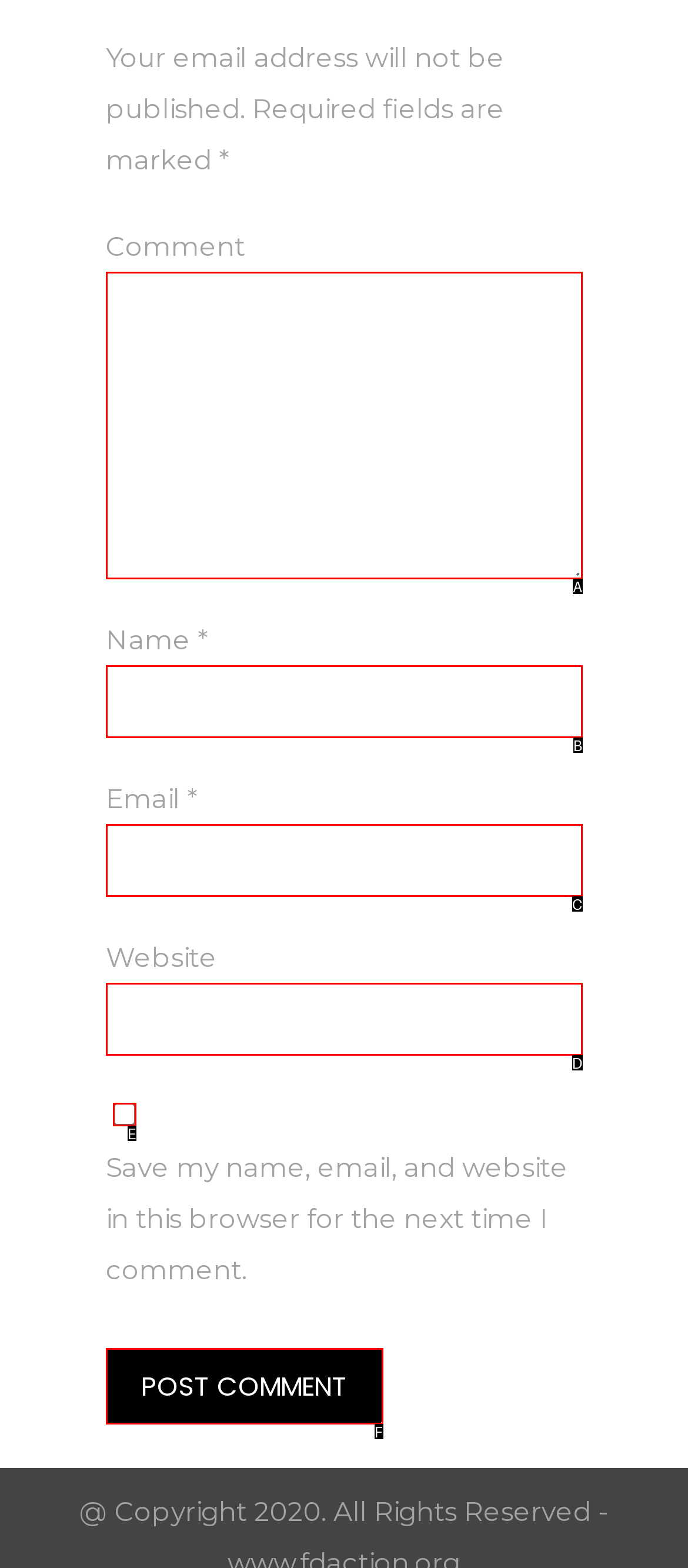Identify the HTML element that corresponds to the following description: name="submit" value="Post Comment" Provide the letter of the best matching option.

F